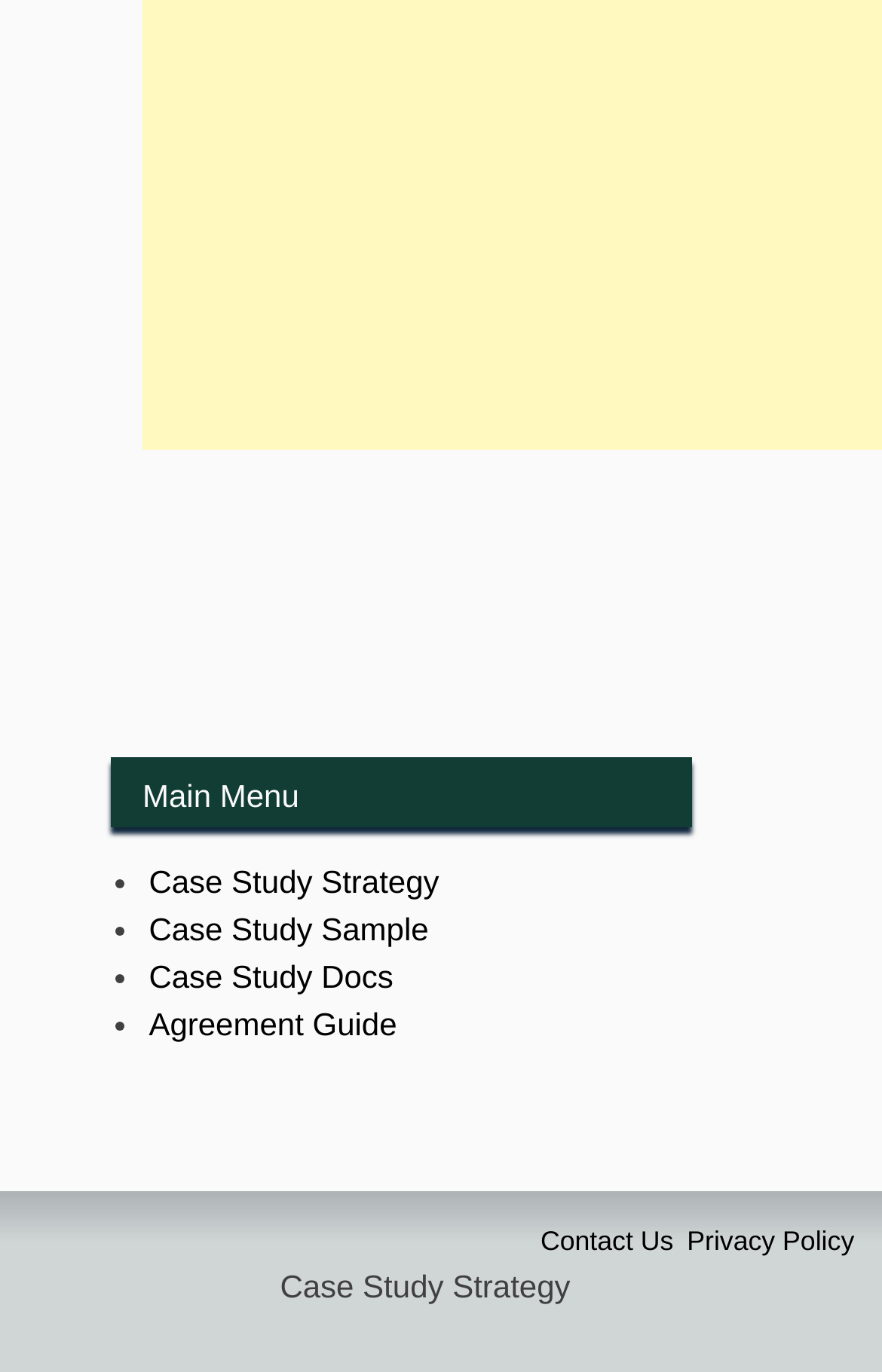Given the element description "Case Study Docs", identify the bounding box of the corresponding UI element.

[0.169, 0.698, 0.446, 0.724]